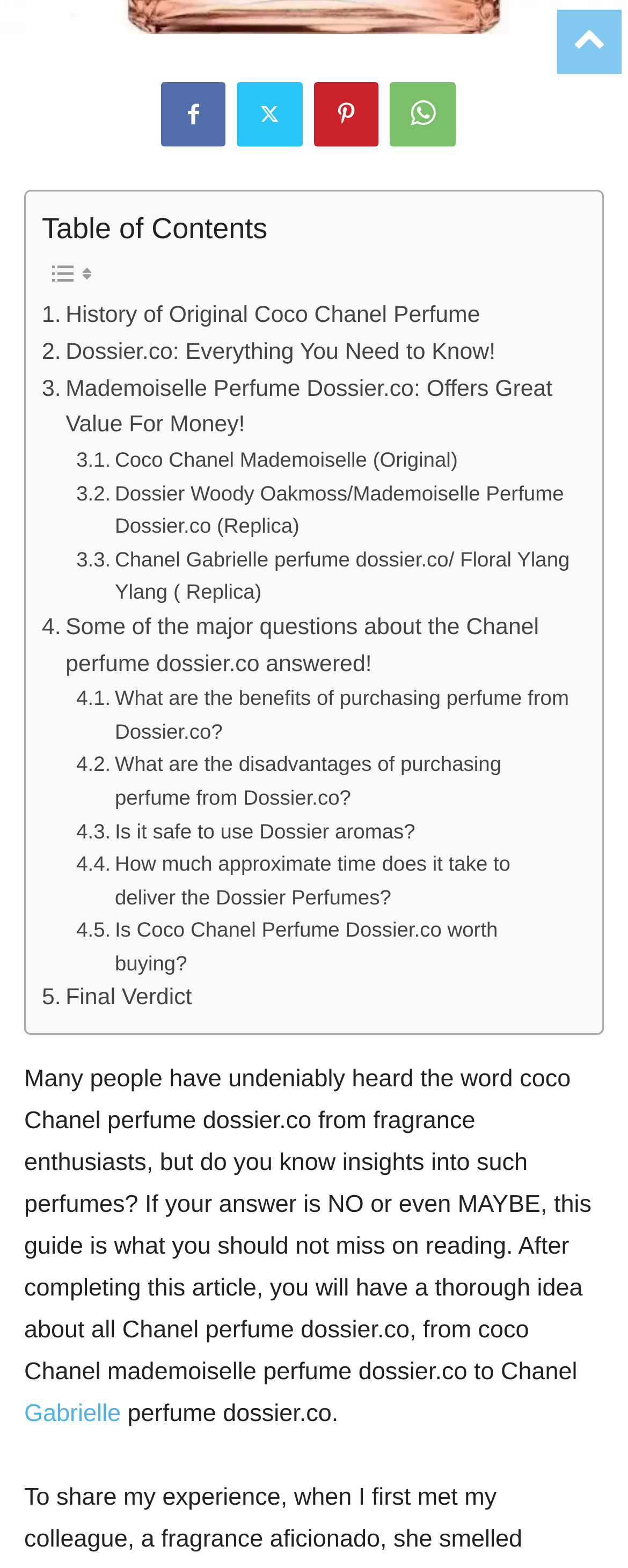Please identify the bounding box coordinates of the element that needs to be clicked to perform the following instruction: "Check the final verdict on Coco Chanel perfume dossier.co".

[0.067, 0.625, 0.306, 0.649]